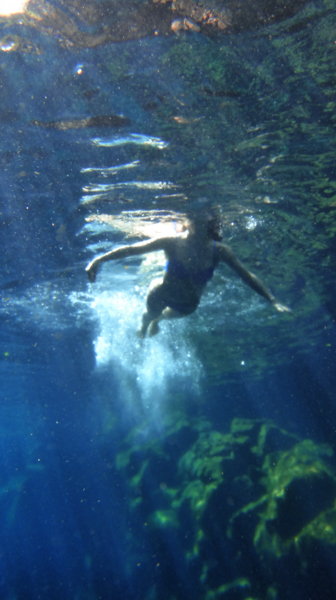How deep is Las Grietas?
Please use the image to provide an in-depth answer to the question.

According to the caption, Las Grietas measures about 13 meters deep, which indicates the depth of the water in this natural wonder.